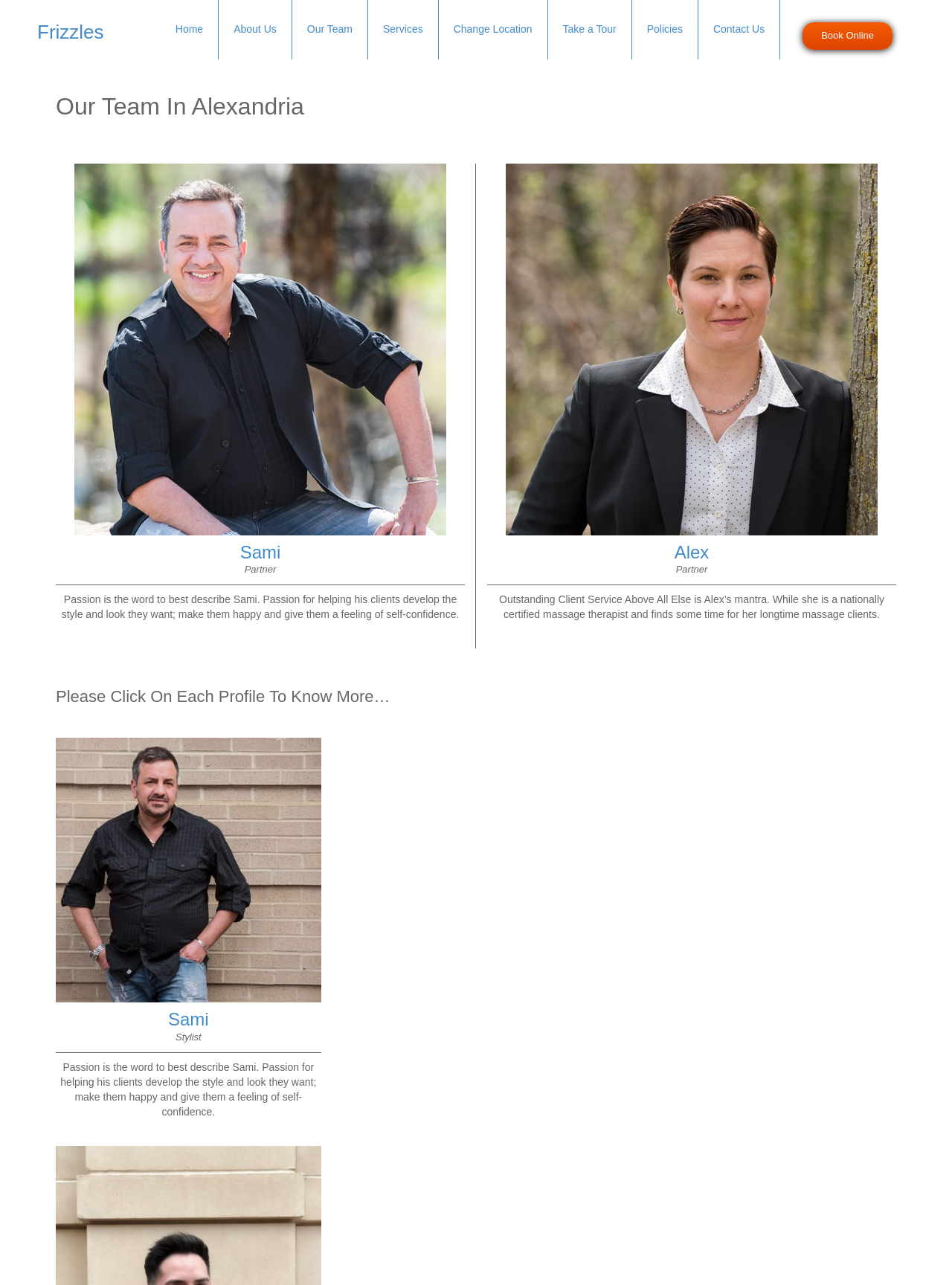How many team members are displayed on this page?
Use the image to give a comprehensive and detailed response to the question.

By examining the webpage, we can see that there are two team members displayed, namely Sami and Alex, each with their own profile and description.